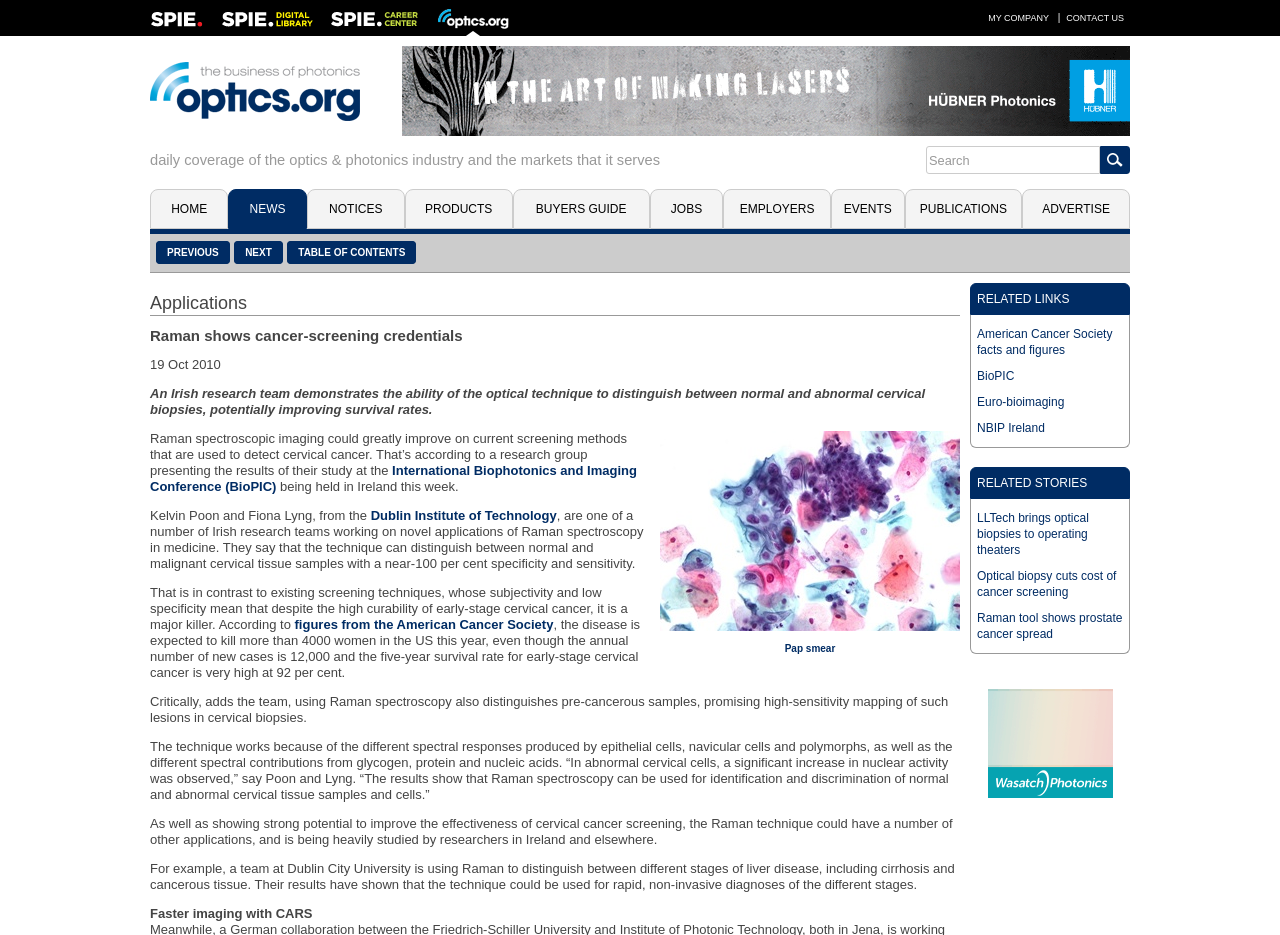Locate the bounding box for the described UI element: "parent_node: Pap smear title="Pap smear"". Ensure the coordinates are four float numbers between 0 and 1, formatted as [left, top, right, bottom].

[0.516, 0.461, 0.75, 0.675]